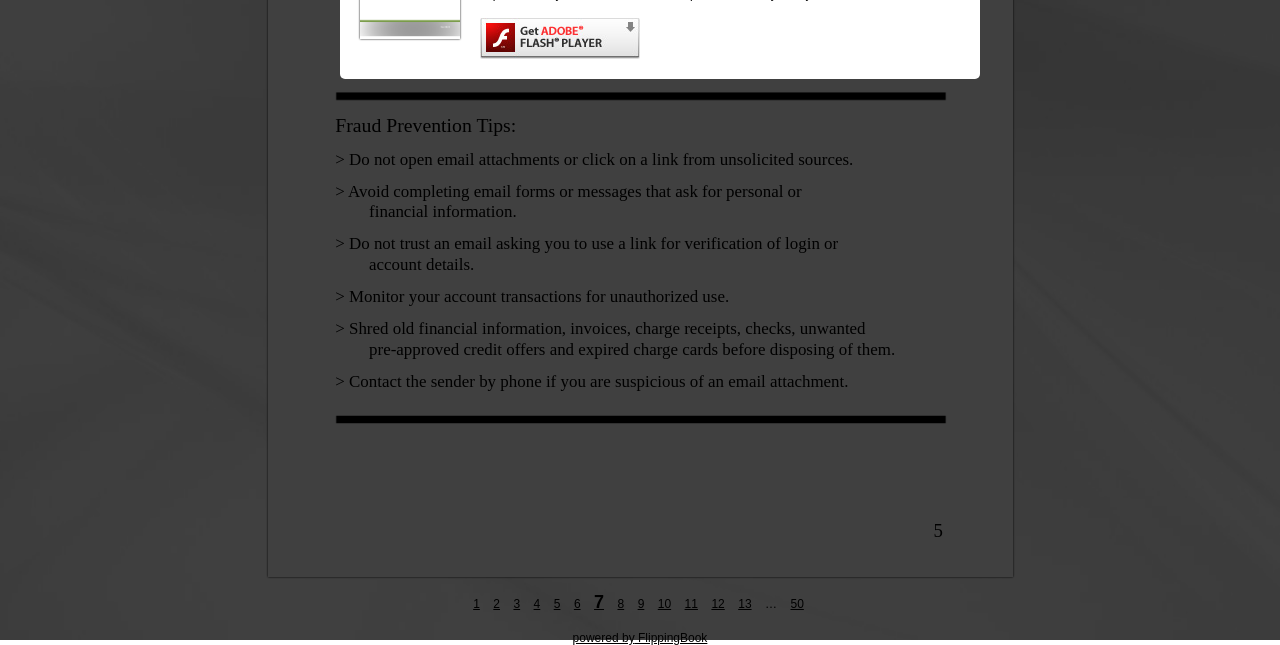Using floating point numbers between 0 and 1, provide the bounding box coordinates in the format (top-left x, top-left y, bottom-right x, bottom-right y). Locate the UI element described here: powered by FlippingBook

[0.0, 0.964, 1.0, 0.998]